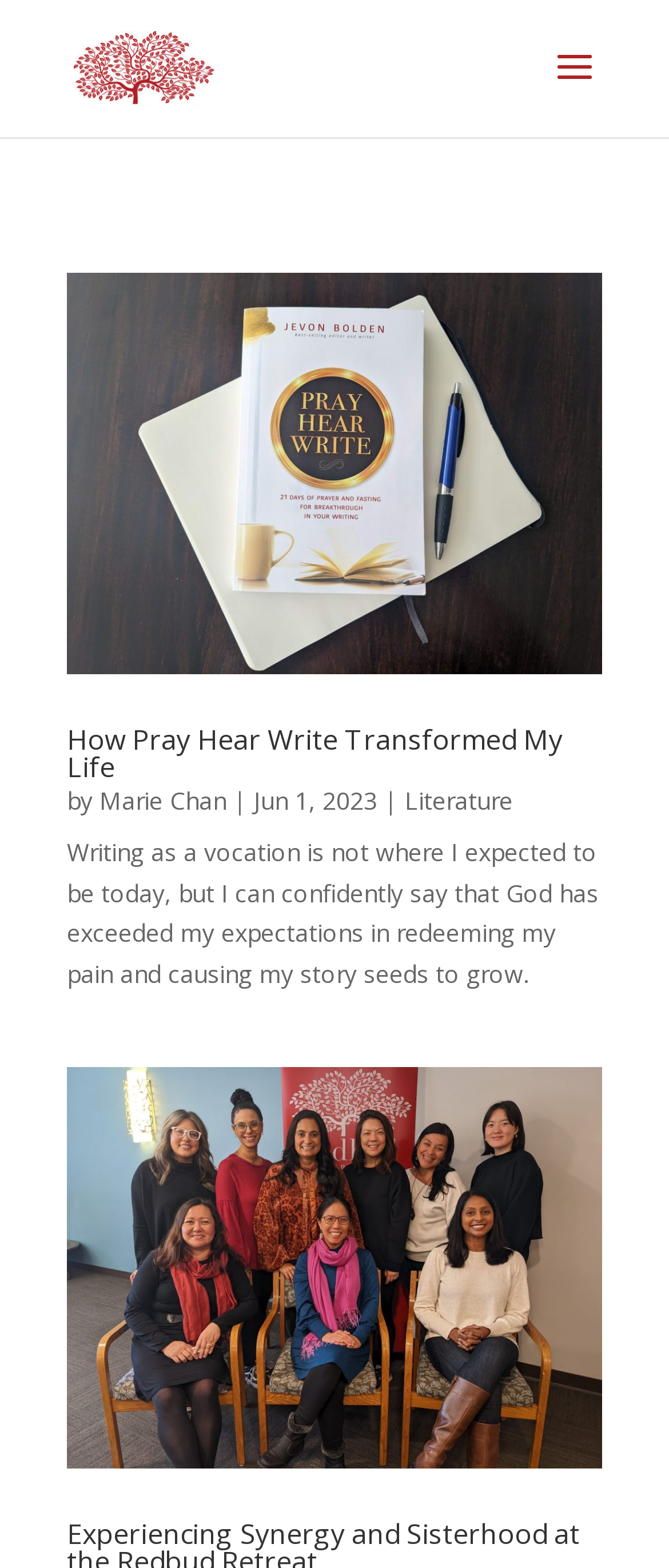Locate the bounding box of the UI element with the following description: "Literature".

[0.605, 0.5, 0.767, 0.521]